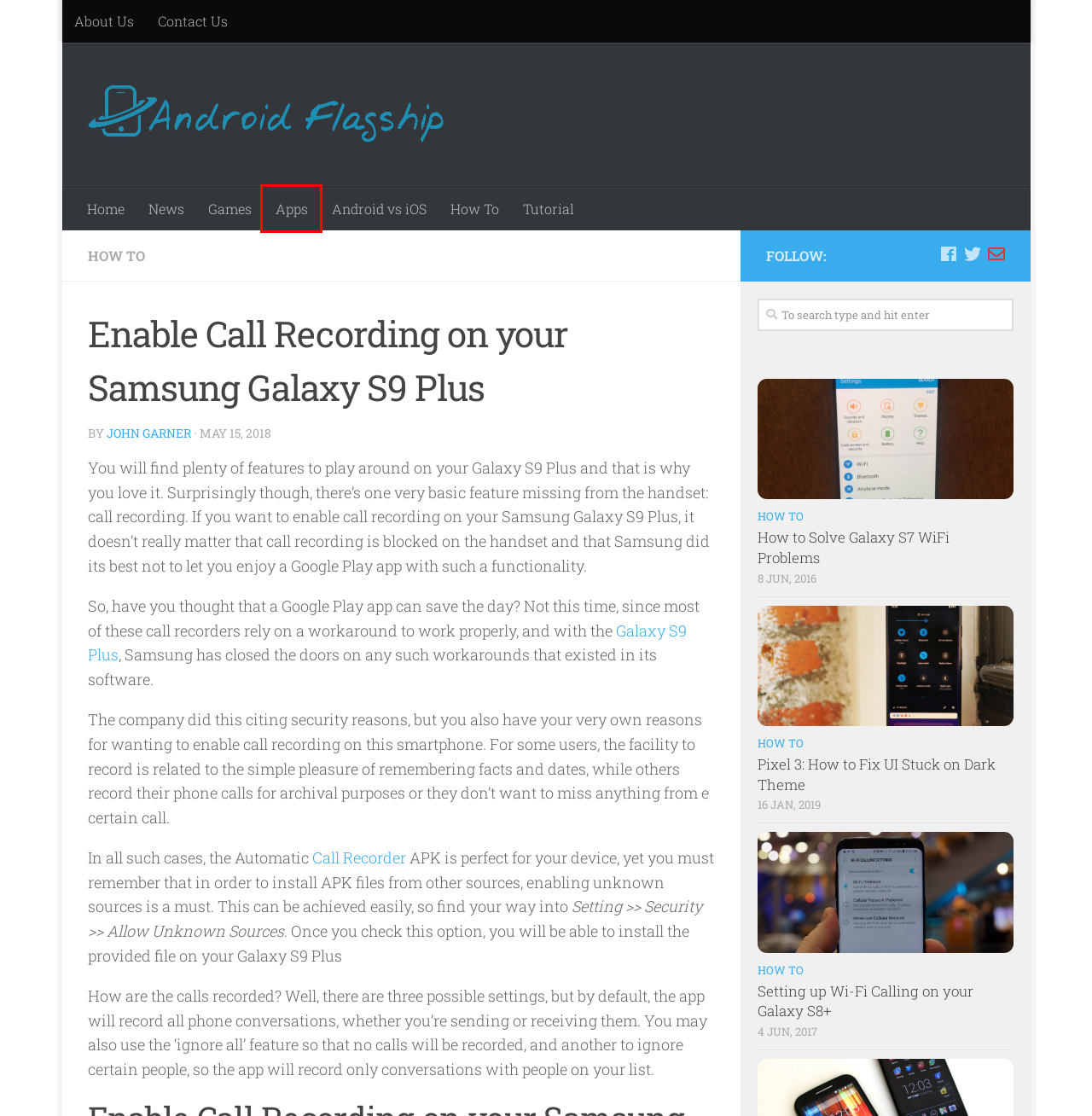Please examine the screenshot provided, which contains a red bounding box around a UI element. Select the webpage description that most accurately describes the new page displayed after clicking the highlighted element. Here are the candidates:
A. About Us • Android Flagship
B. Android vs iOS Archives • Android Flagship
C. Apps Archives • Android Flagship
D. John Garner, Author at Android Flagship
E. Pixel 3: How to Fix UI Stuck on Dark Theme • Android Flagship
F. Use Boldbeast Call Recorder on your Android Phone • Android Flagship
G. Android Flagship • Only the best from the Android world
H. How to Hard Reset Samsung Galaxy S9 Plus • Android Flagship

C